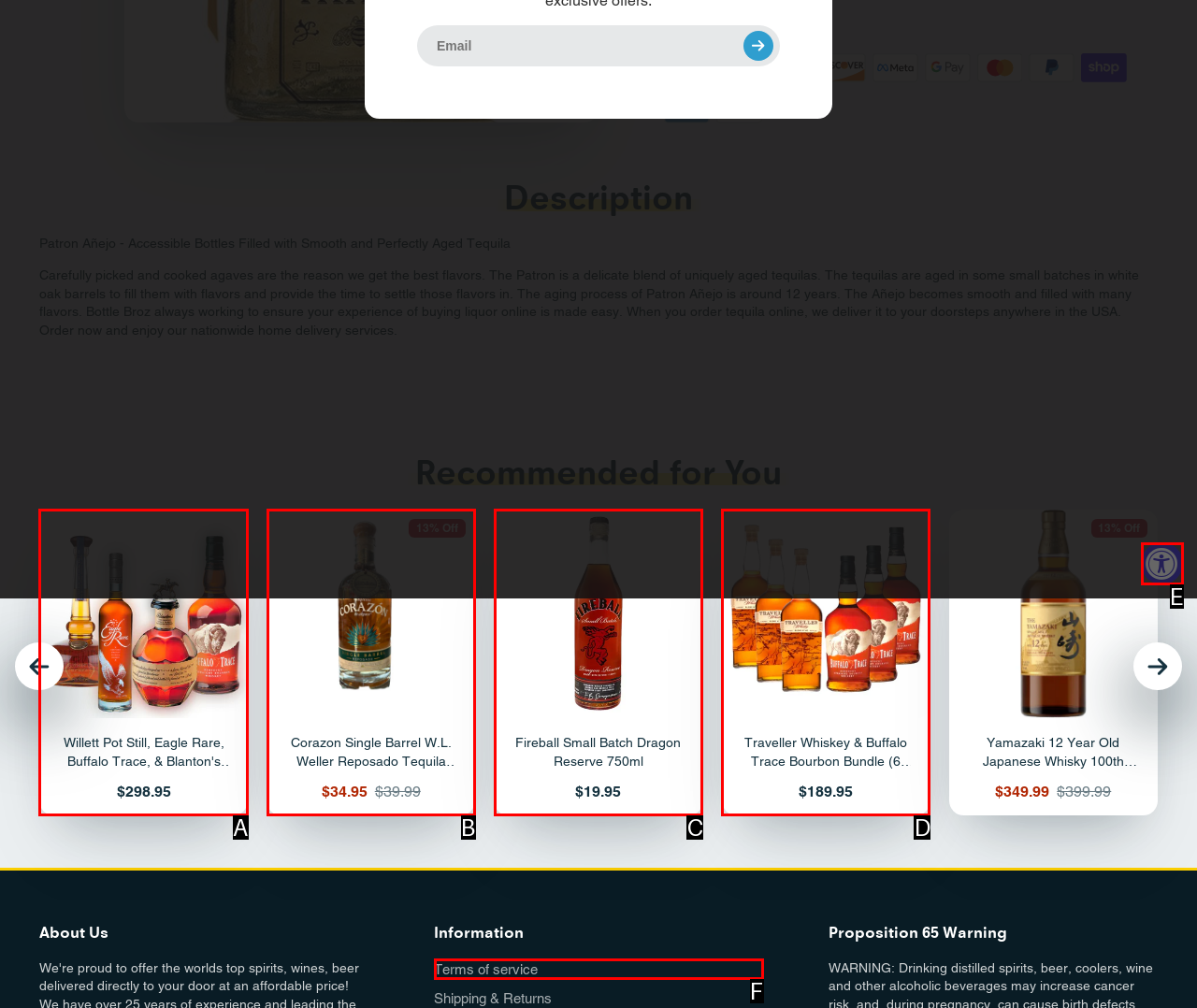Which HTML element among the options matches this description: aria-label="Accessibility Widget, click to open"? Answer with the letter representing your choice.

E